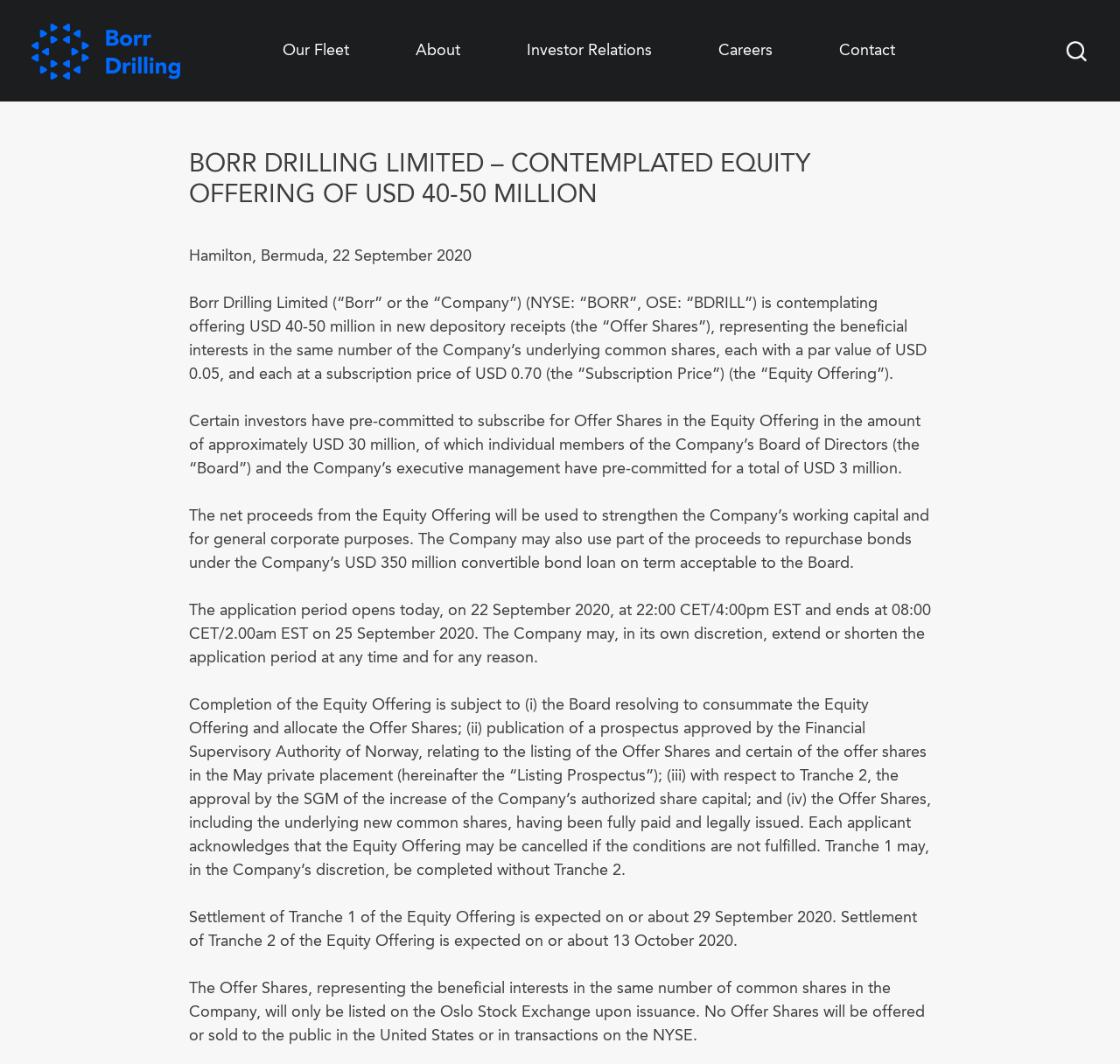What is the subscription price of the Offer Shares?
Based on the image, provide your answer in one word or phrase.

USD 0.70